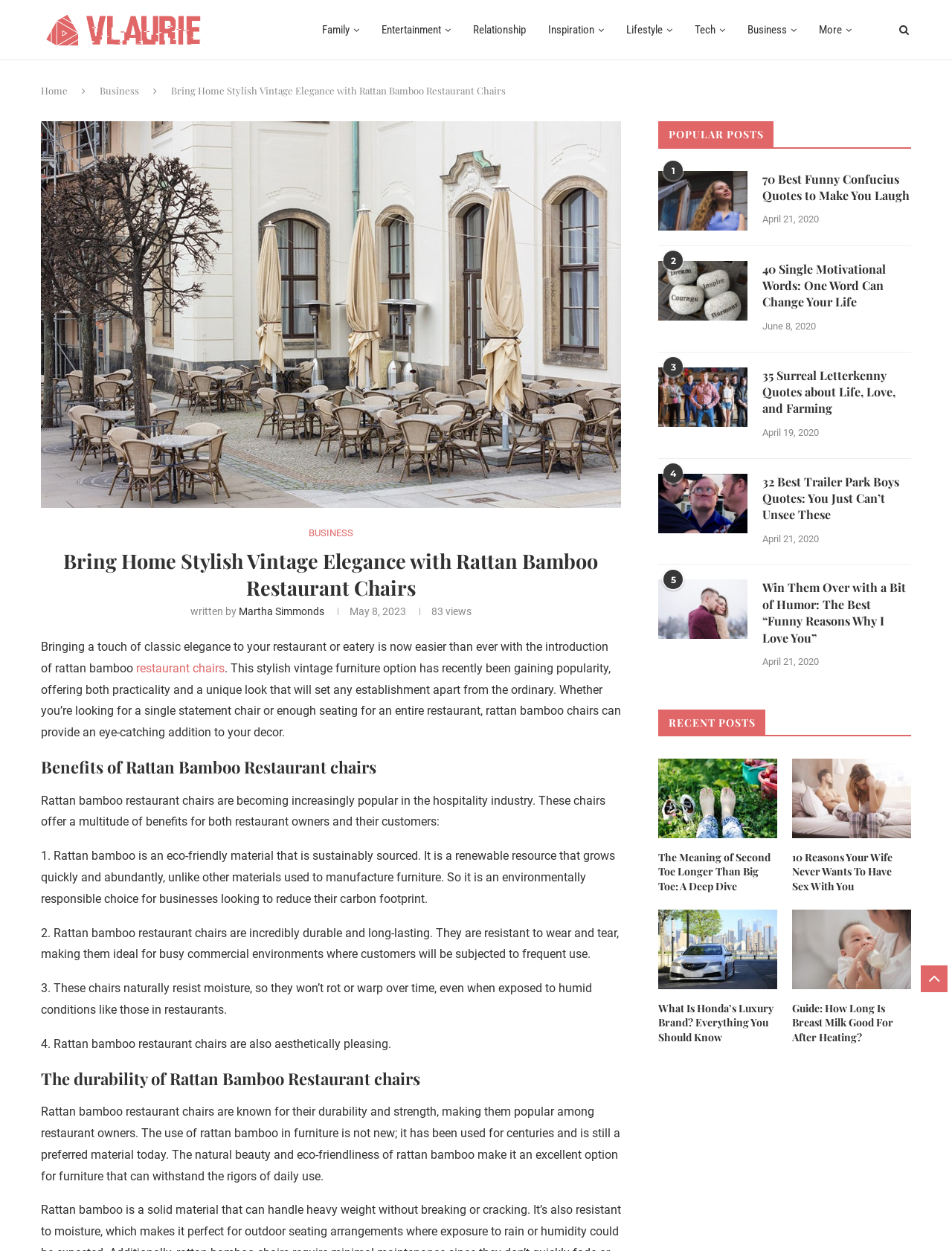What is the benefit of rattan bamboo chairs being eco-friendly?
Look at the image and answer the question with a single word or phrase.

Reducing carbon footprint